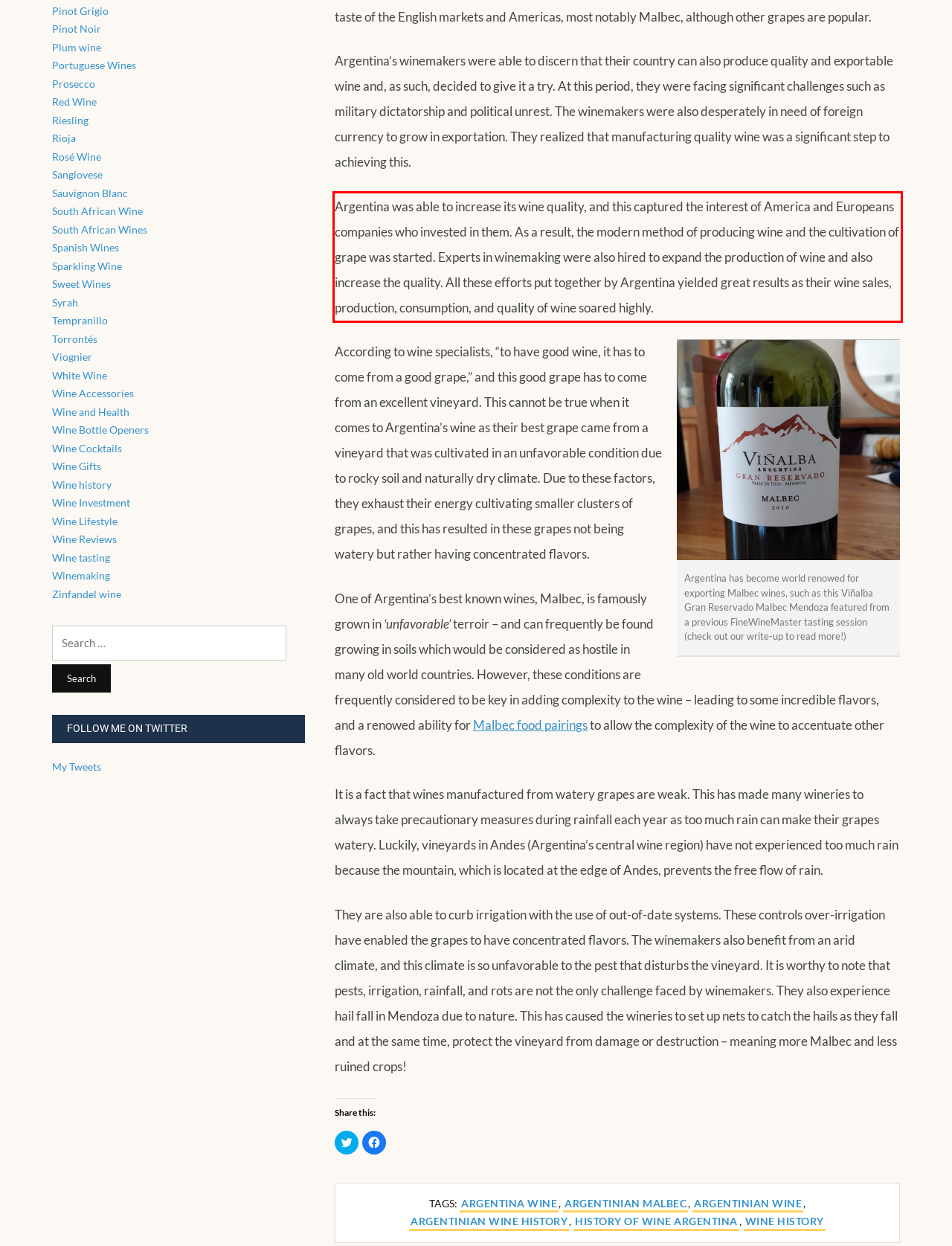Locate the red bounding box in the provided webpage screenshot and use OCR to determine the text content inside it.

Argentina was able to increase its wine quality, and this captured the interest of America and Europeans companies who invested in them. As a result, the modern method of producing wine and the cultivation of grape was started. Experts in winemaking were also hired to expand the production of wine and also increase the quality. All these efforts put together by Argentina yielded great results as their wine sales, production, consumption, and quality of wine soared highly.